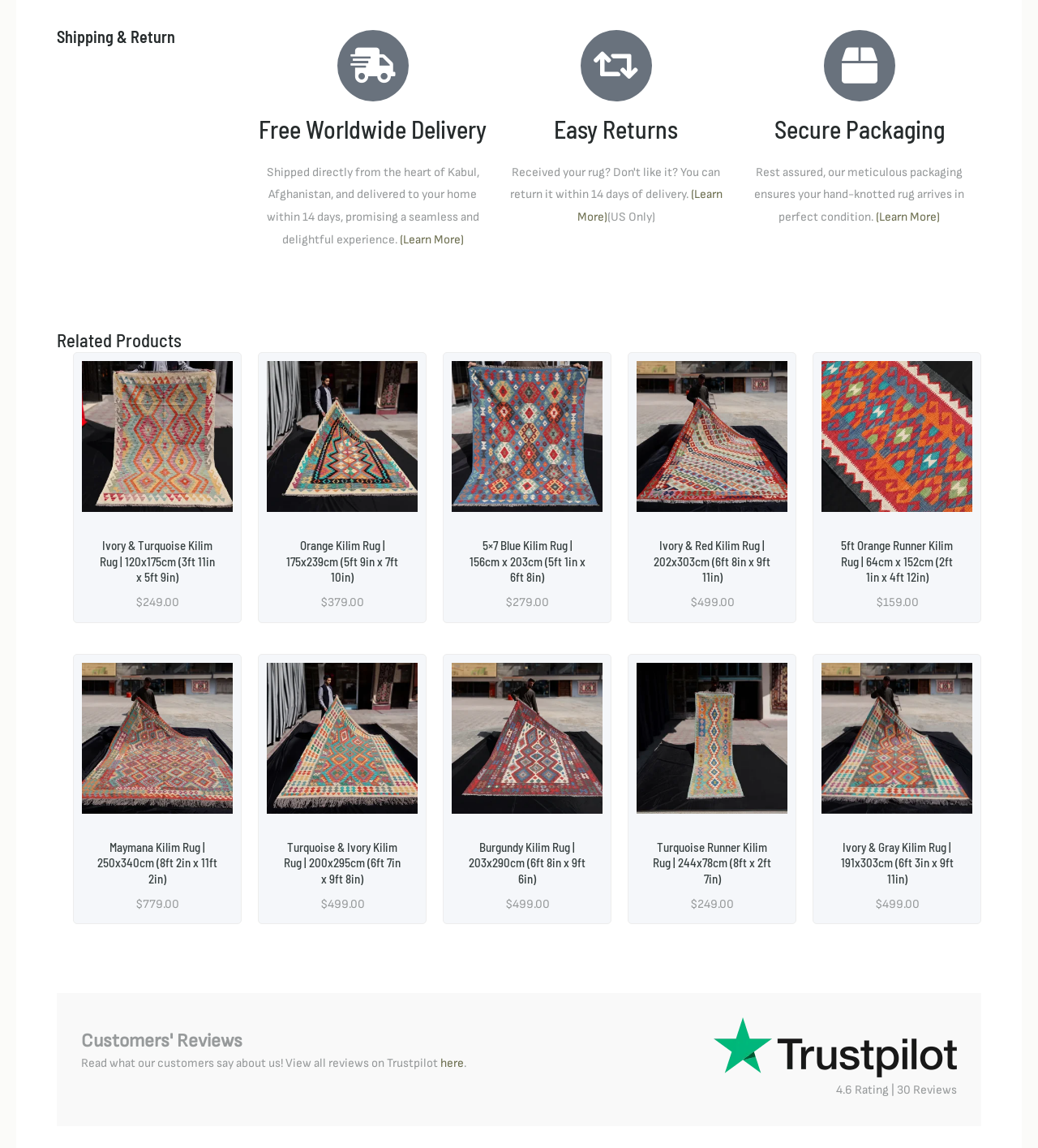Locate the bounding box coordinates of the clickable region to complete the following instruction: "Click on 'Free Worldwide Delivery'."

[0.25, 0.099, 0.469, 0.125]